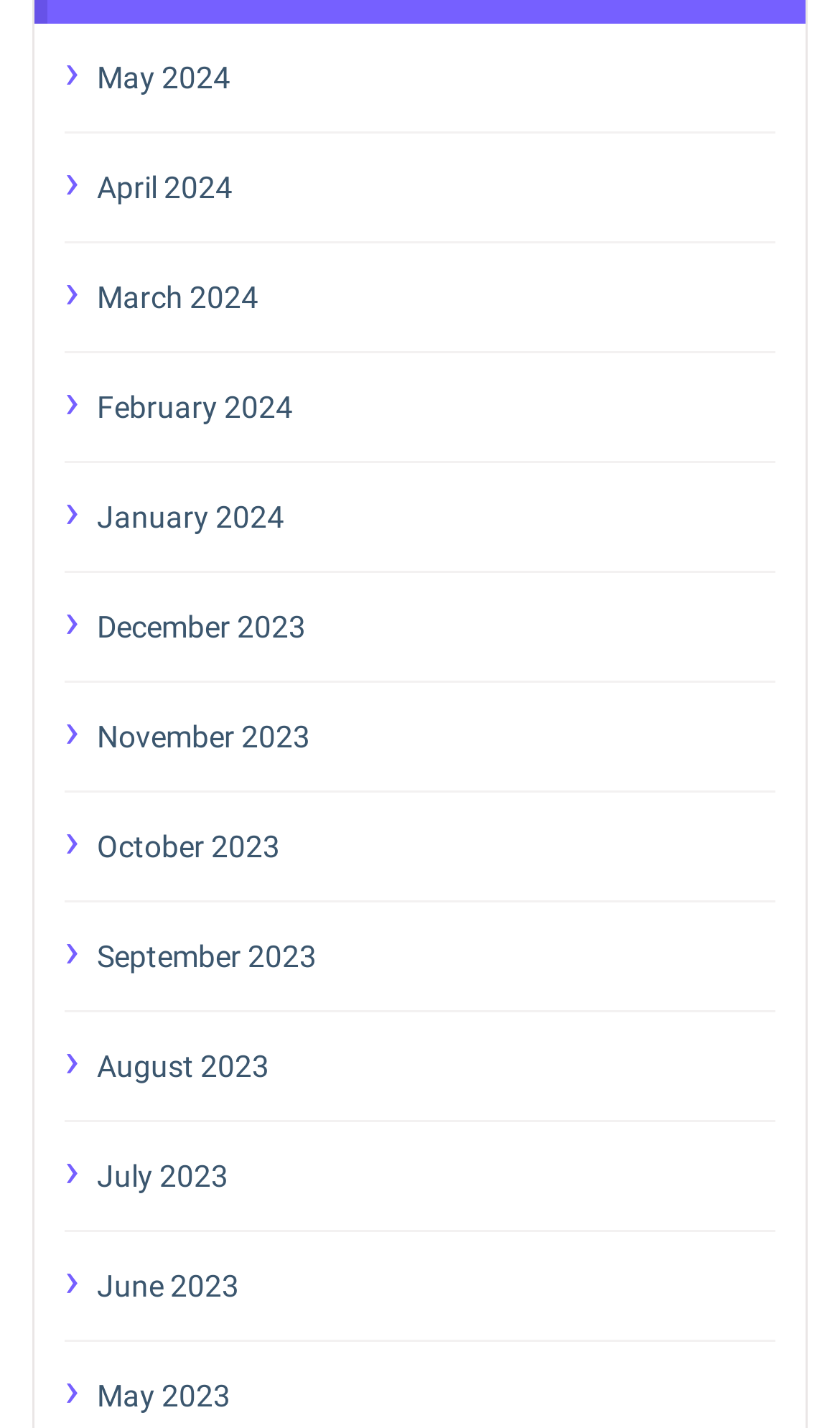Find the coordinates for the bounding box of the element with this description: "April 2024".

[0.115, 0.111, 0.923, 0.15]